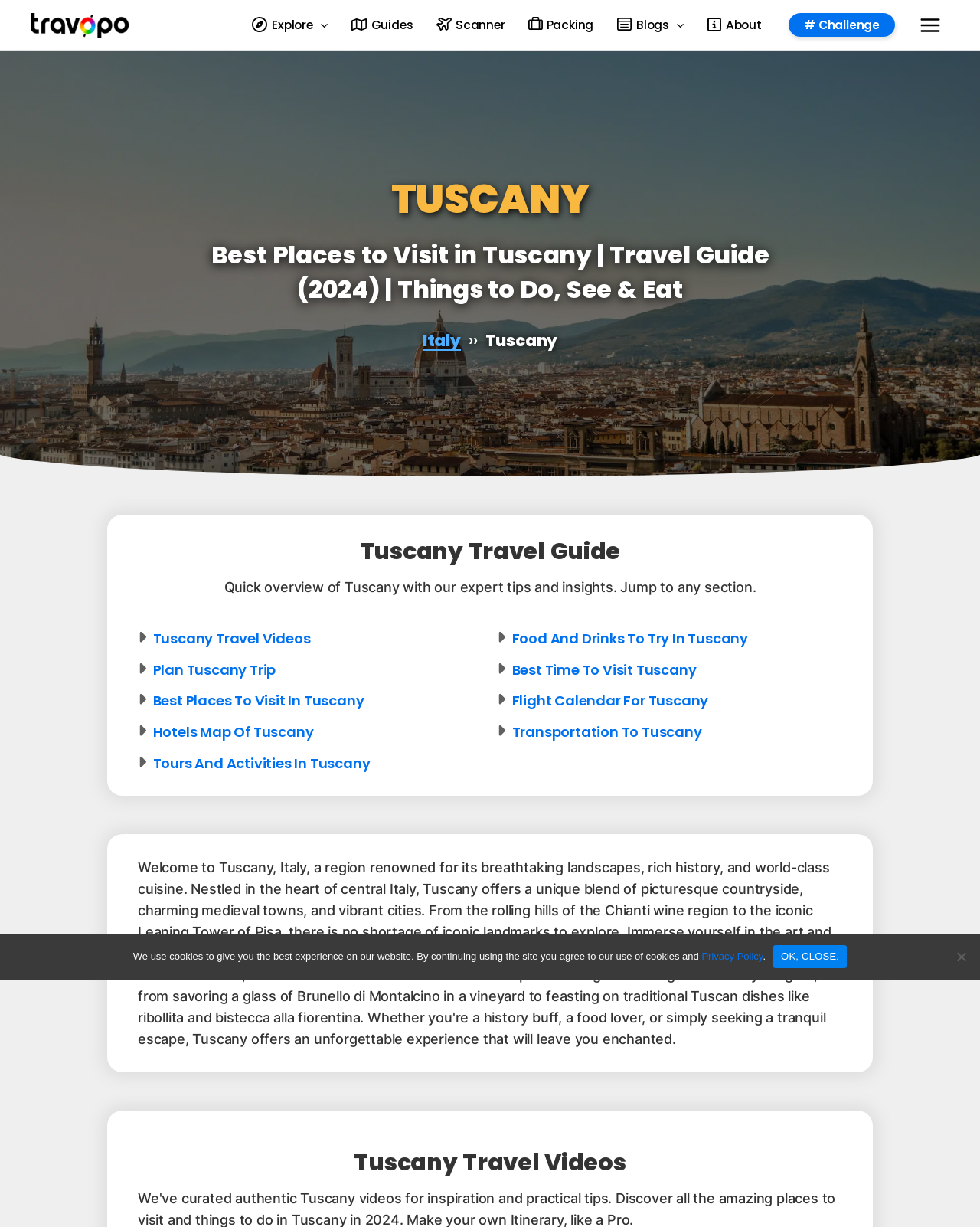Identify the bounding box coordinates of the region I need to click to complete this instruction: "Click on the Travopo link".

[0.031, 0.014, 0.131, 0.025]